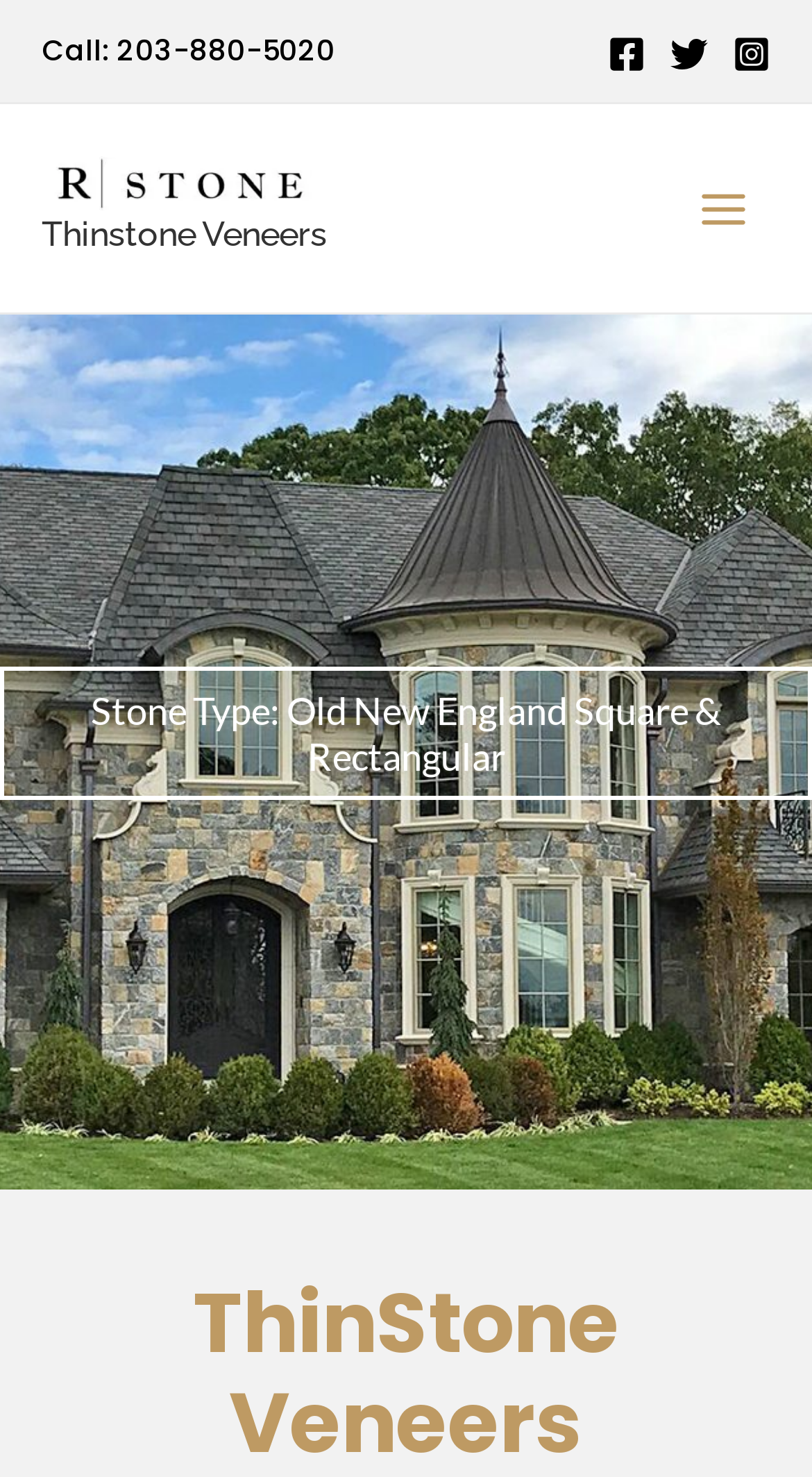What is the phone number to call?
Based on the image, provide a one-word or brief-phrase response.

203-880-5020